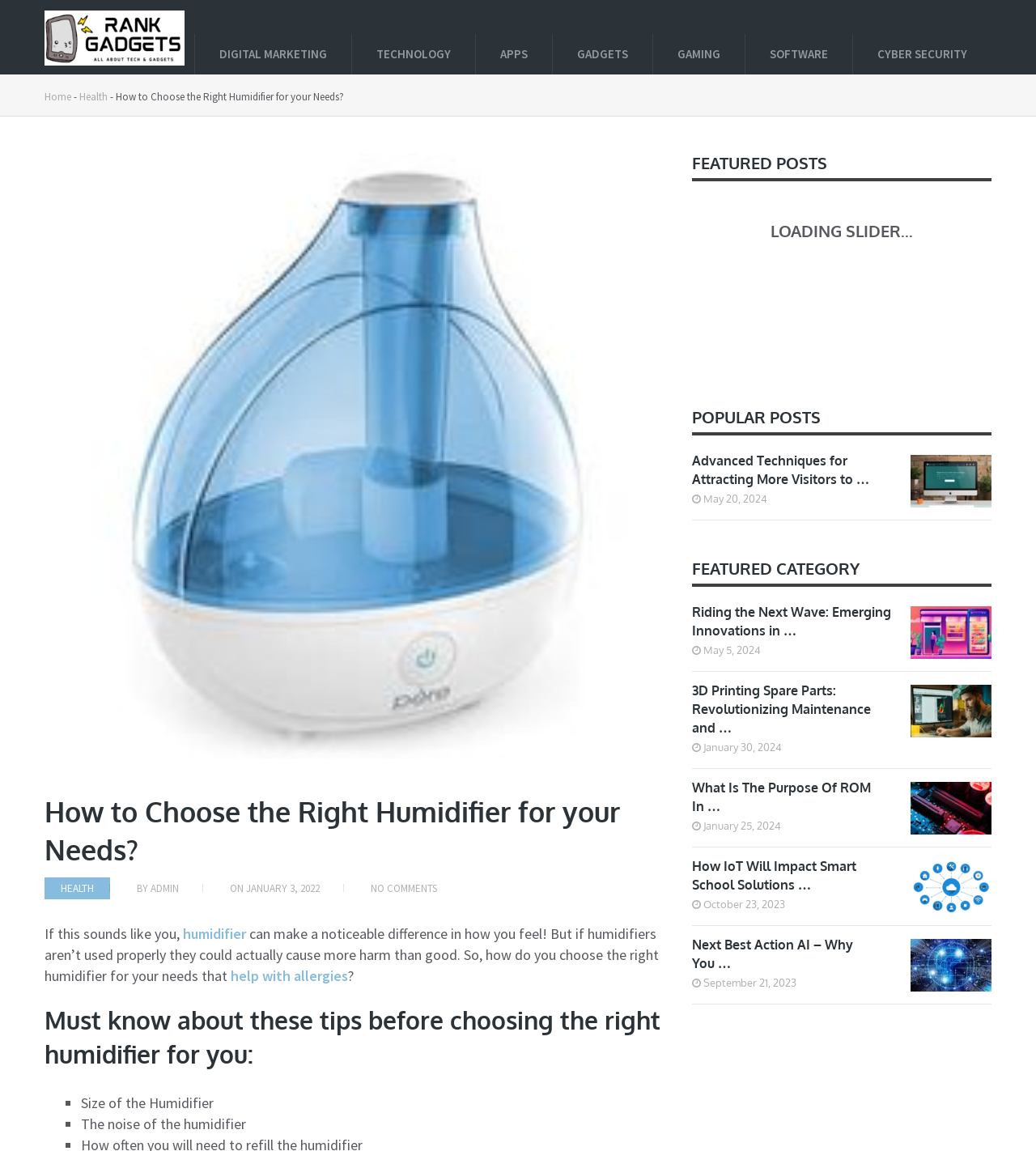Identify the bounding box coordinates of the clickable section necessary to follow the following instruction: "Check the 'POPULAR POSTS'". The coordinates should be presented as four float numbers from 0 to 1, i.e., [left, top, right, bottom].

[0.668, 0.352, 0.957, 0.378]